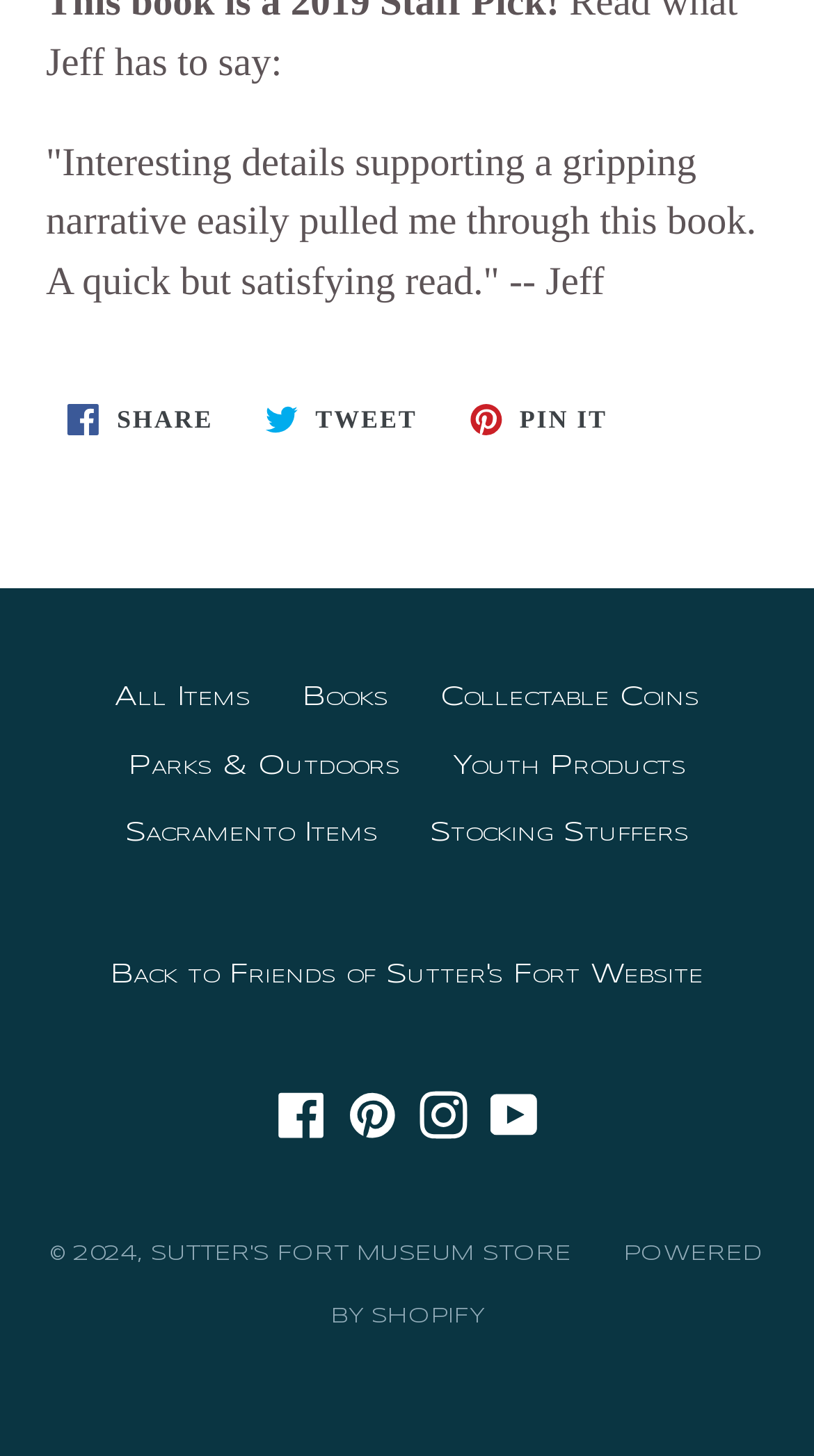From the element description All Items, predict the bounding box coordinates of the UI element. The coordinates must be specified in the format (top-left x, top-left y, bottom-right x, bottom-right y) and should be within the 0 to 1 range.

[0.141, 0.47, 0.308, 0.489]